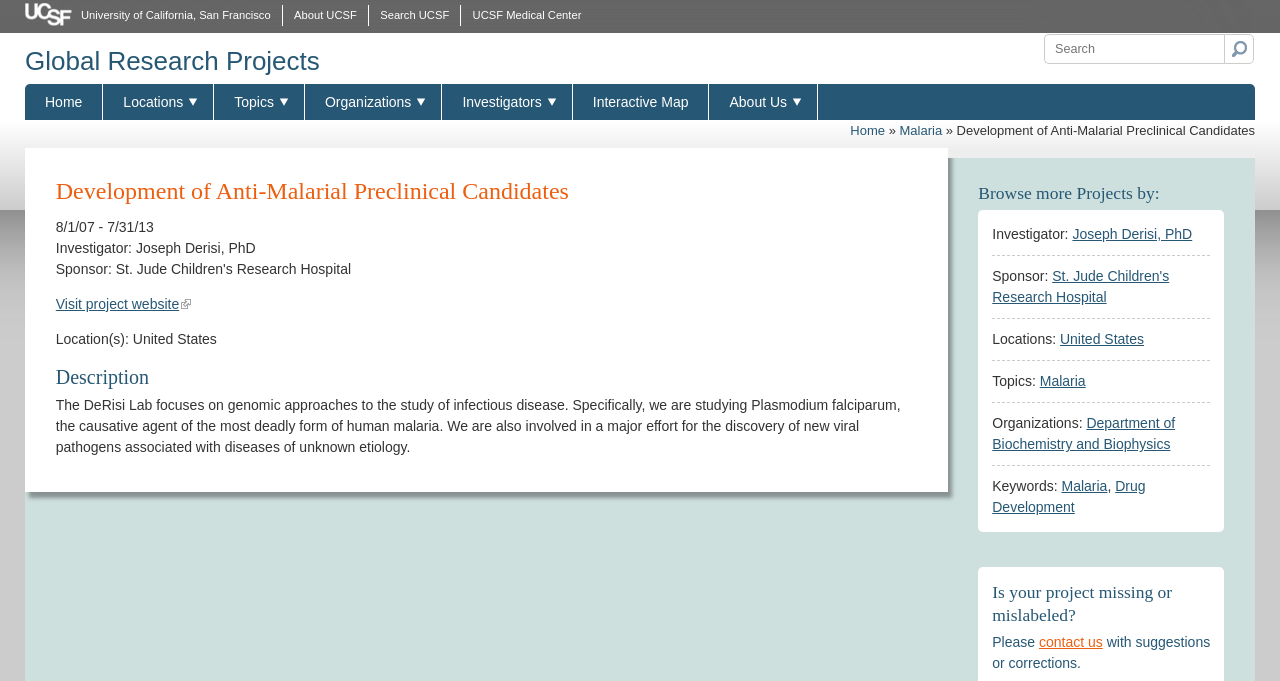Illustrate the webpage with a detailed description.

The webpage is about the "Development of Anti-Malarial Preclinical Candidates" project, which is part of the Global Research Projects. At the top of the page, there are several links to navigate to different sections of the University of California, San Francisco (UCSF) website, including "Skip to main content", "University of California, San Francisco", "About UCSF", "Search UCSF", and "UCSF Medical Center".

Below these links, there is a heading "Global Research Projects" with a search form and a button to search for projects. On the left side of the page, there are links to navigate to different sections of the website, including "Home", "Locations", "Topics", "Organizations", "Investigators", and "Interactive Map".

The main content of the page is divided into several sections. The first section displays the project title, "Development of Anti-Malarial Preclinical Candidates", with a timestamp "8/1/07 - 7/31/13". Below this, there is information about the investigator, Joseph Derisi, PhD, and the sponsor of the project. There is also a link to visit the project website.

The next section is the project description, which explains that the DeRisi Lab focuses on genomic approaches to the study of infectious disease, specifically Plasmodium falciparum, the causative agent of the most deadly form of human malaria.

On the right side of the page, there are several sections to browse more projects by investigator, sponsor, location, topic, organization, and keyword. Each section displays relevant information and links to related projects.

At the bottom of the page, there is a heading "Is your project missing or mislabeled?" with a message encouraging users to contact the website administrators with suggestions or corrections.